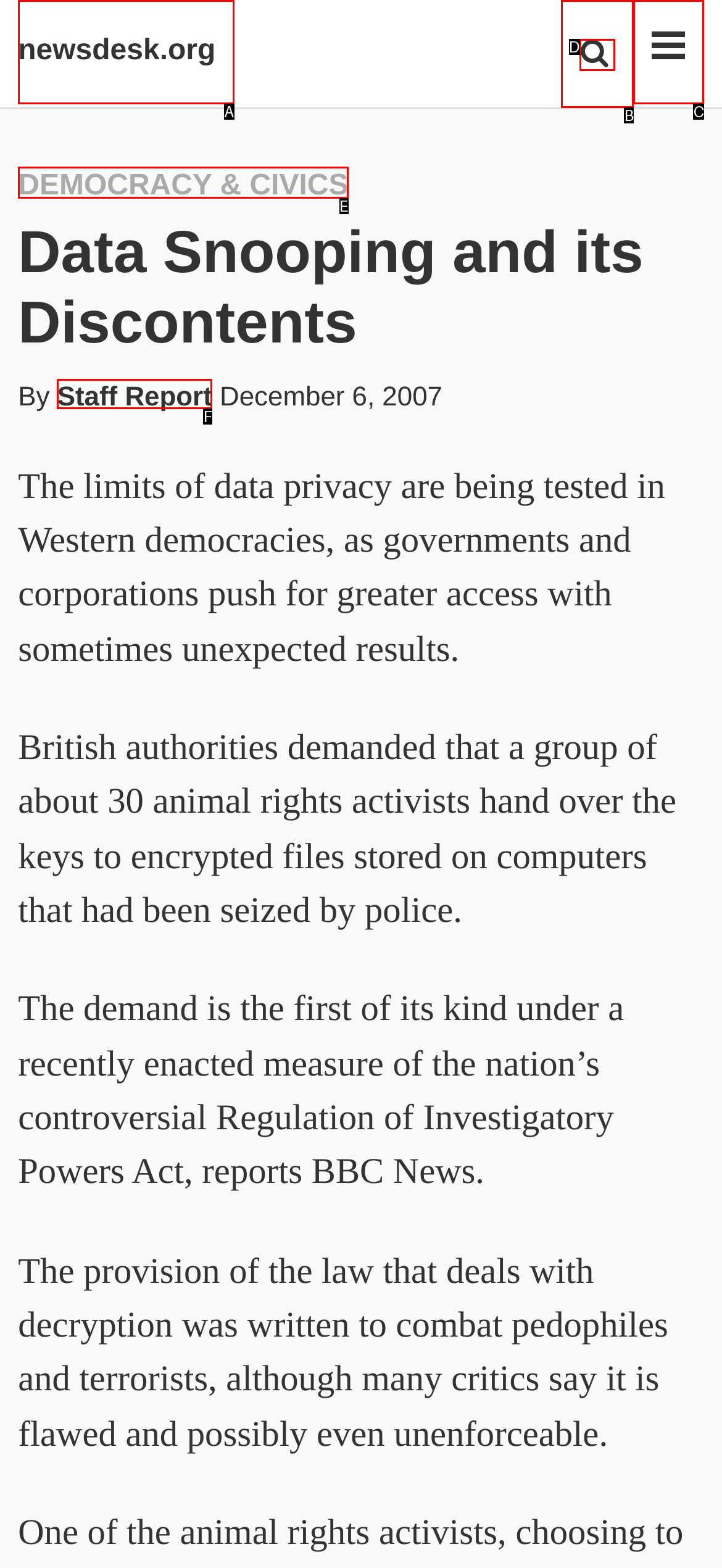Determine which option matches the element description: Democracy & Civics
Answer using the letter of the correct option.

E